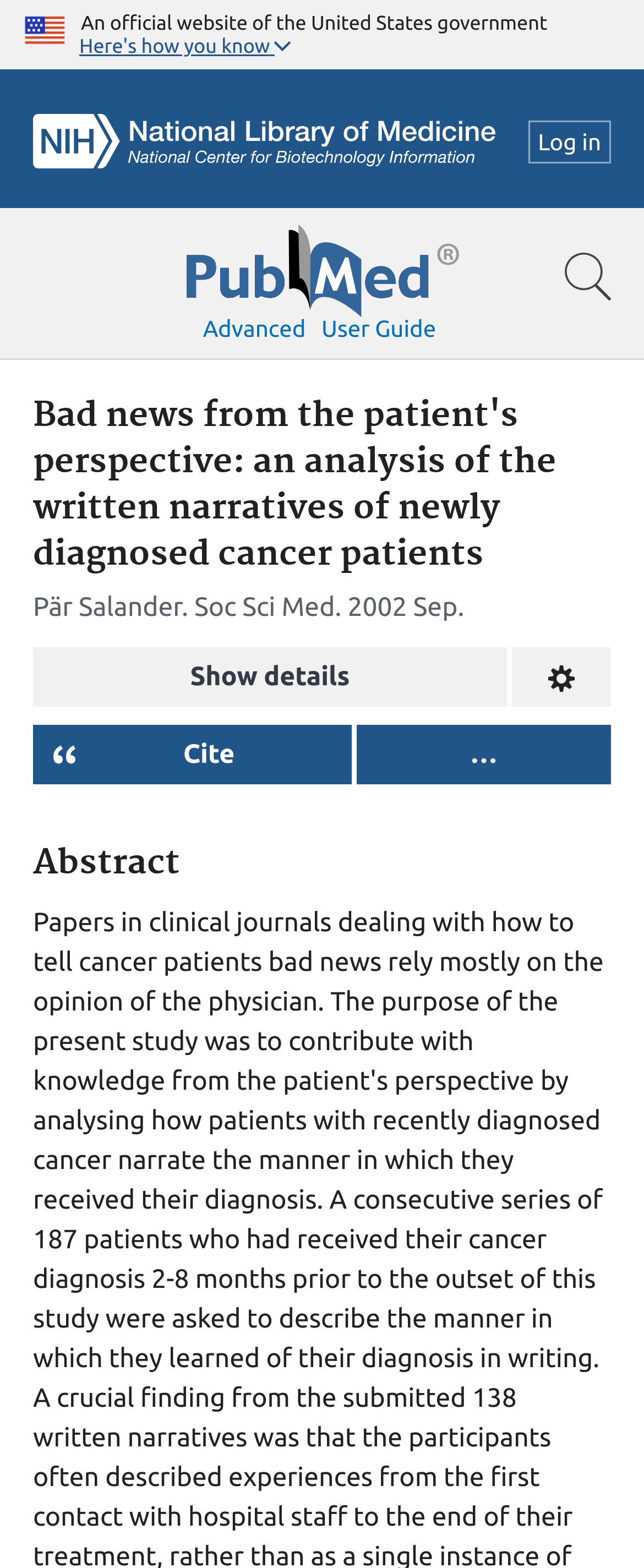Extract the main heading text from the webpage.

Bad news from the patient's perspective: an analysis of the written narratives of newly diagnosed cancer patients